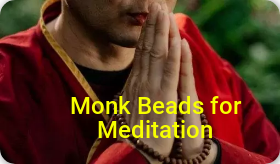Answer this question using a single word or a brief phrase:
What is the atmosphere associated with meditation practices?

Serene and contemplative